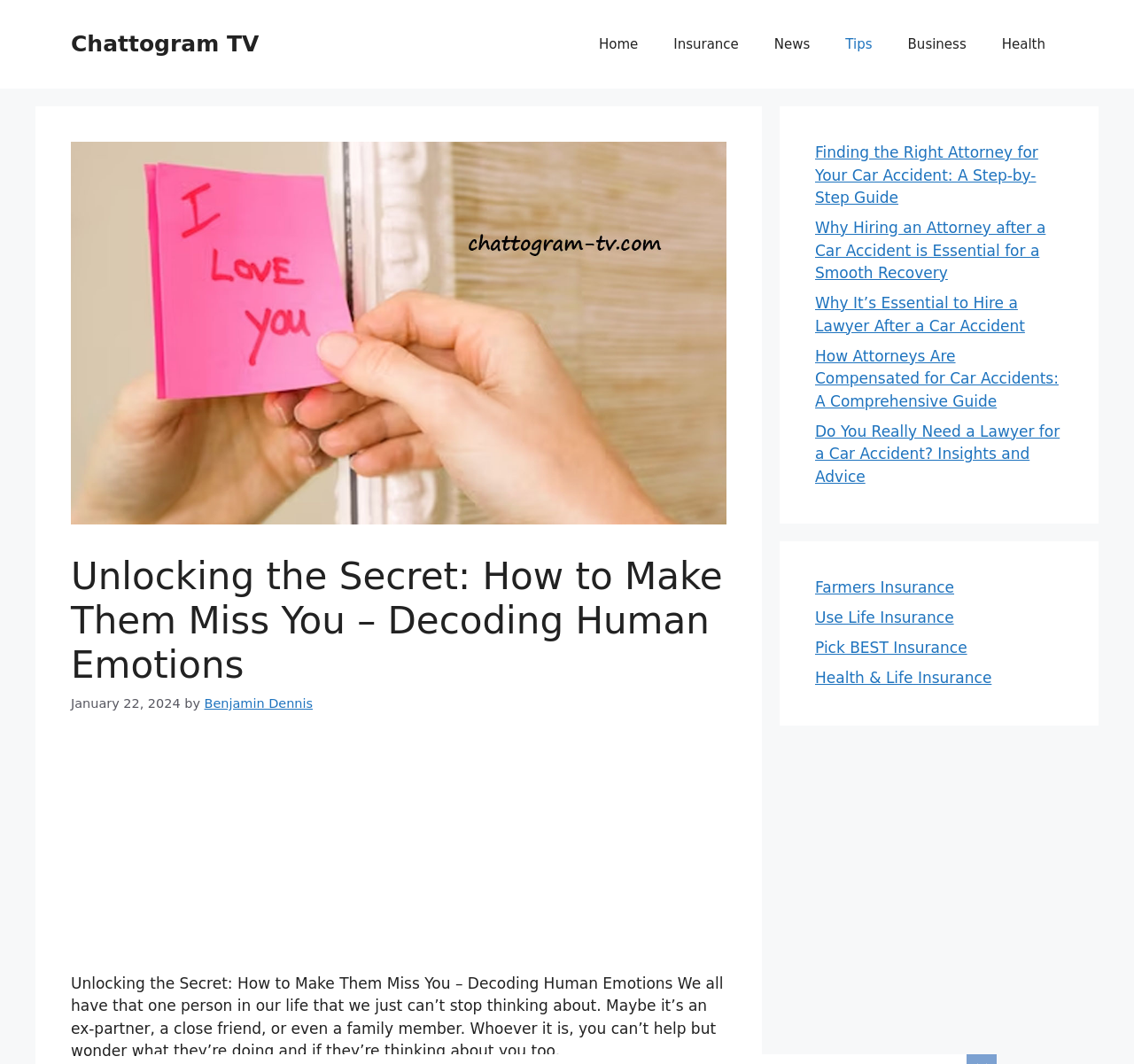Elaborate on the webpage's design and content in a detailed caption.

The webpage is about an article titled "Unlocking the Secret: How to Make Them Miss You – Decoding Human Emotions" on Chattogram TV. At the top, there is a banner with a link to the website's homepage, Chattogram TV. Below the banner, there is a navigation menu with links to various sections, including Home, Insurance, News, Tips, Business, and Health.

On the left side of the page, there is a large image related to the article, taking up most of the vertical space. Above the image, there is a header section with the article title, a timestamp indicating the publication date (January 22, 2024), and the author's name, Benjamin Dennis.

Below the image, there is a brief summary of the article, which discusses how to make someone miss you, whether it's an ex-partner, a close friend, or a family member. The summary is followed by a section with five links to related articles, all of which appear to be about car accidents and the importance of hiring a lawyer.

On the right side of the page, there are two sections with links to various insurance companies and services, including Farmers Insurance, Life Insurance, and Health & Life Insurance.